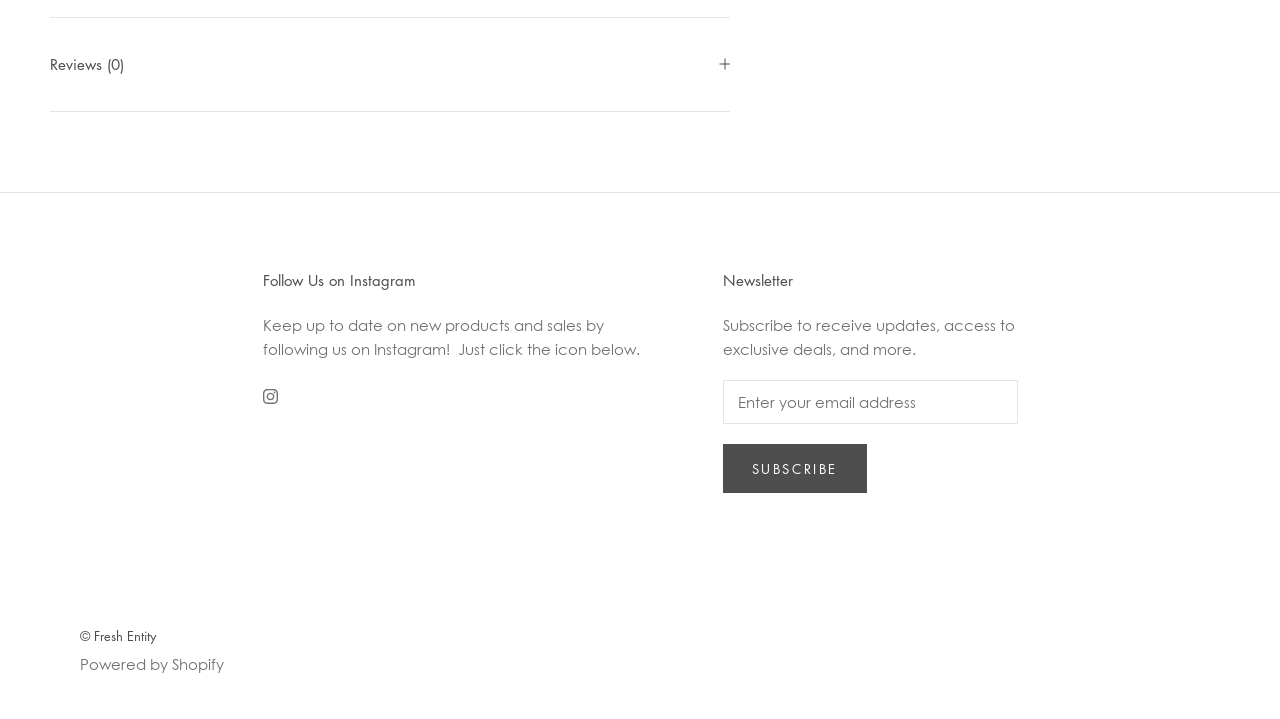What is the social media platform to follow for updates?
Refer to the screenshot and answer in one word or phrase.

Instagram